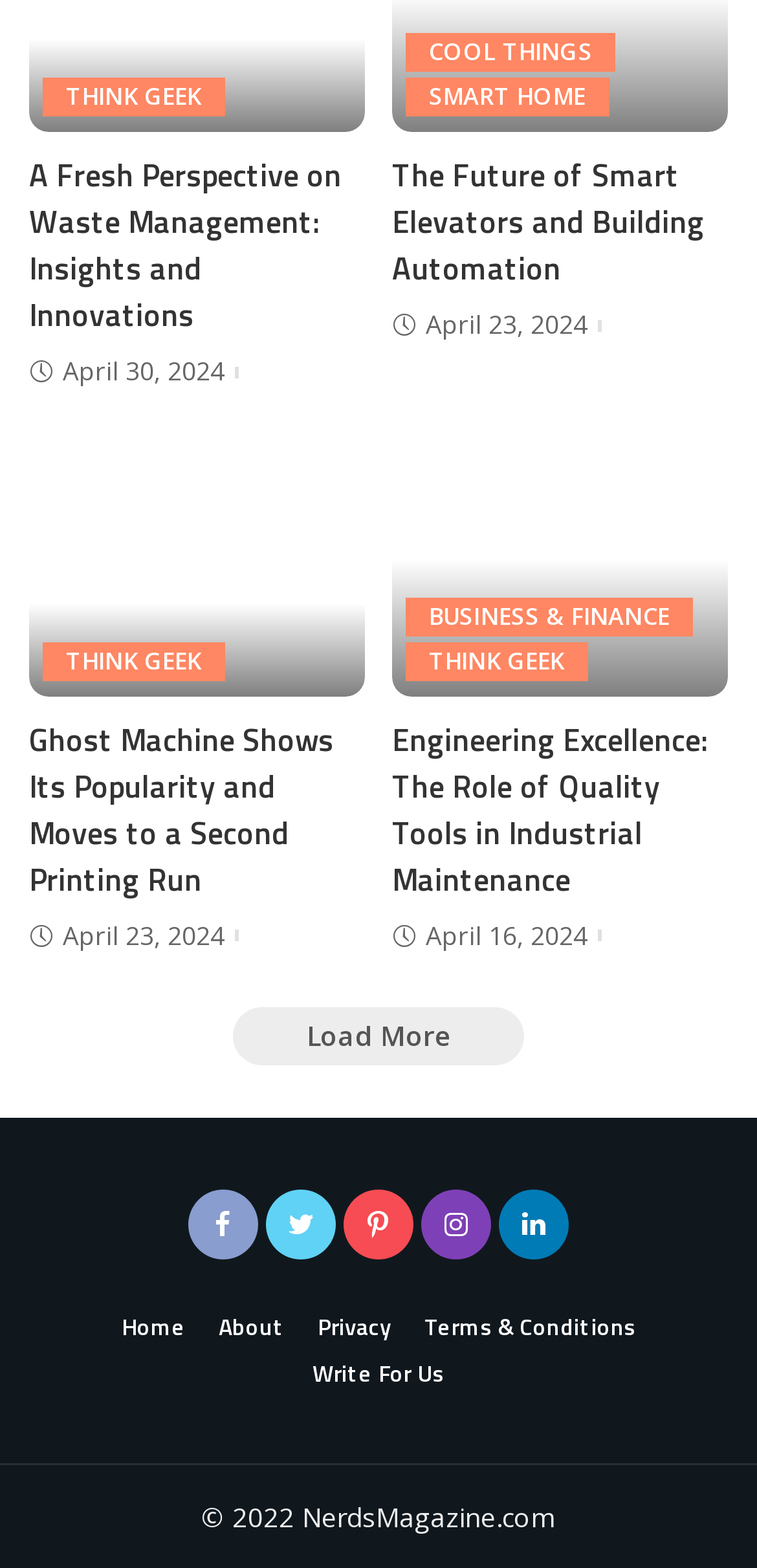Provide the bounding box coordinates for the specified HTML element described in this description: "title="LinkedIn"". The coordinates should be four float numbers ranging from 0 to 1, in the format [left, top, right, bottom].

[0.659, 0.759, 0.751, 0.804]